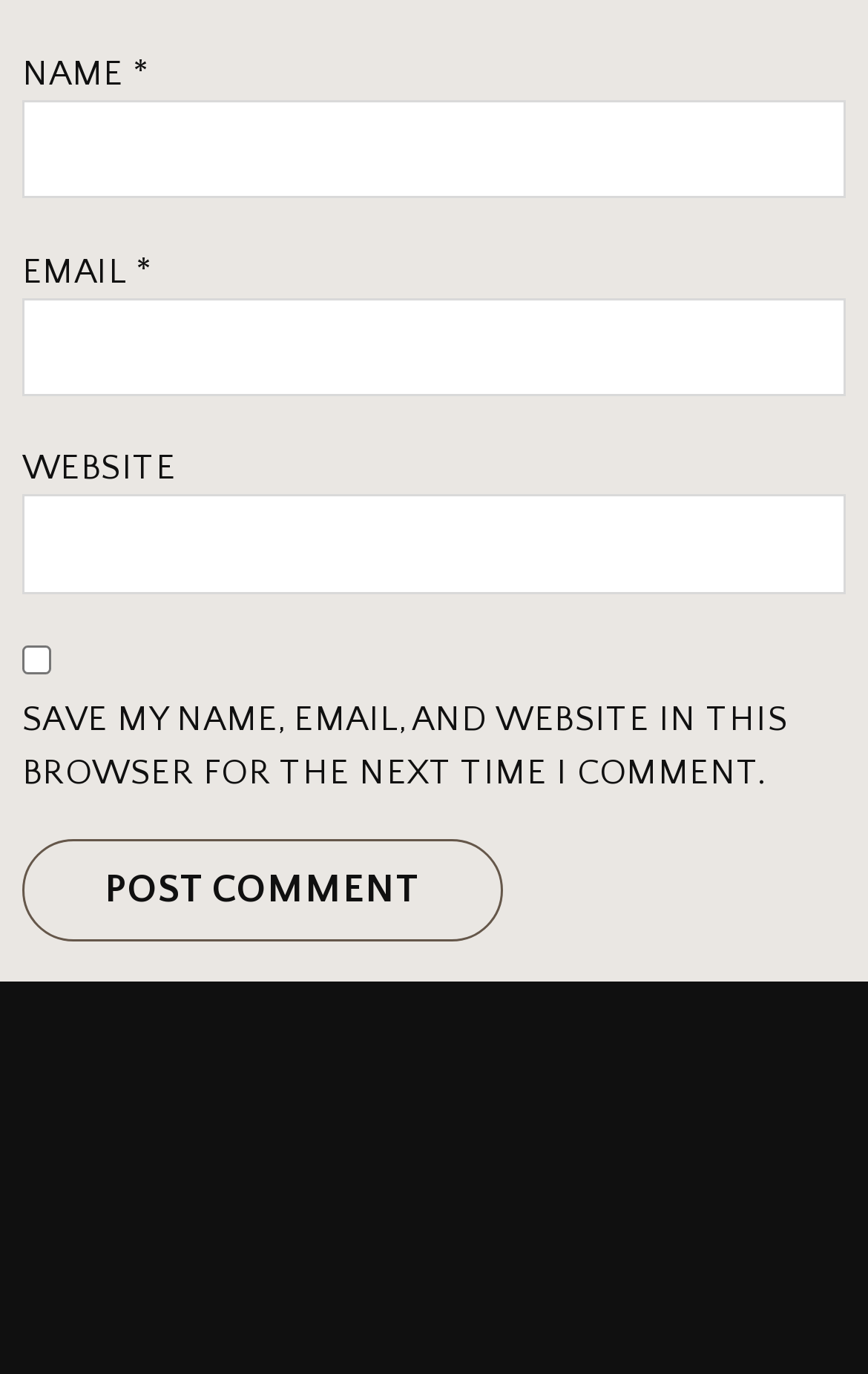Please answer the following question using a single word or phrase: 
How many fields are required in the form?

Two